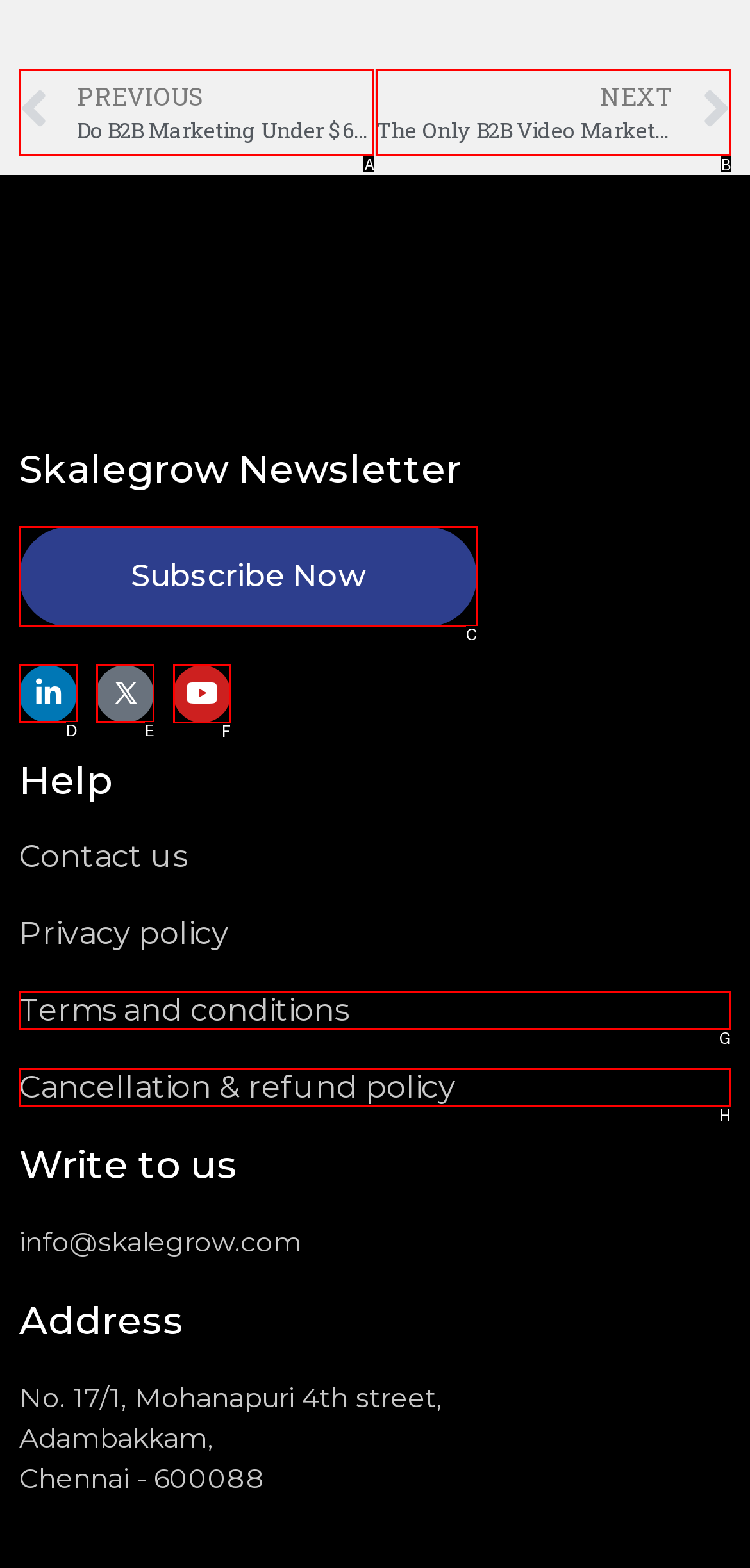From the options shown in the screenshot, tell me which lettered element I need to click to complete the task: View Skalegrow on Youtube.

F